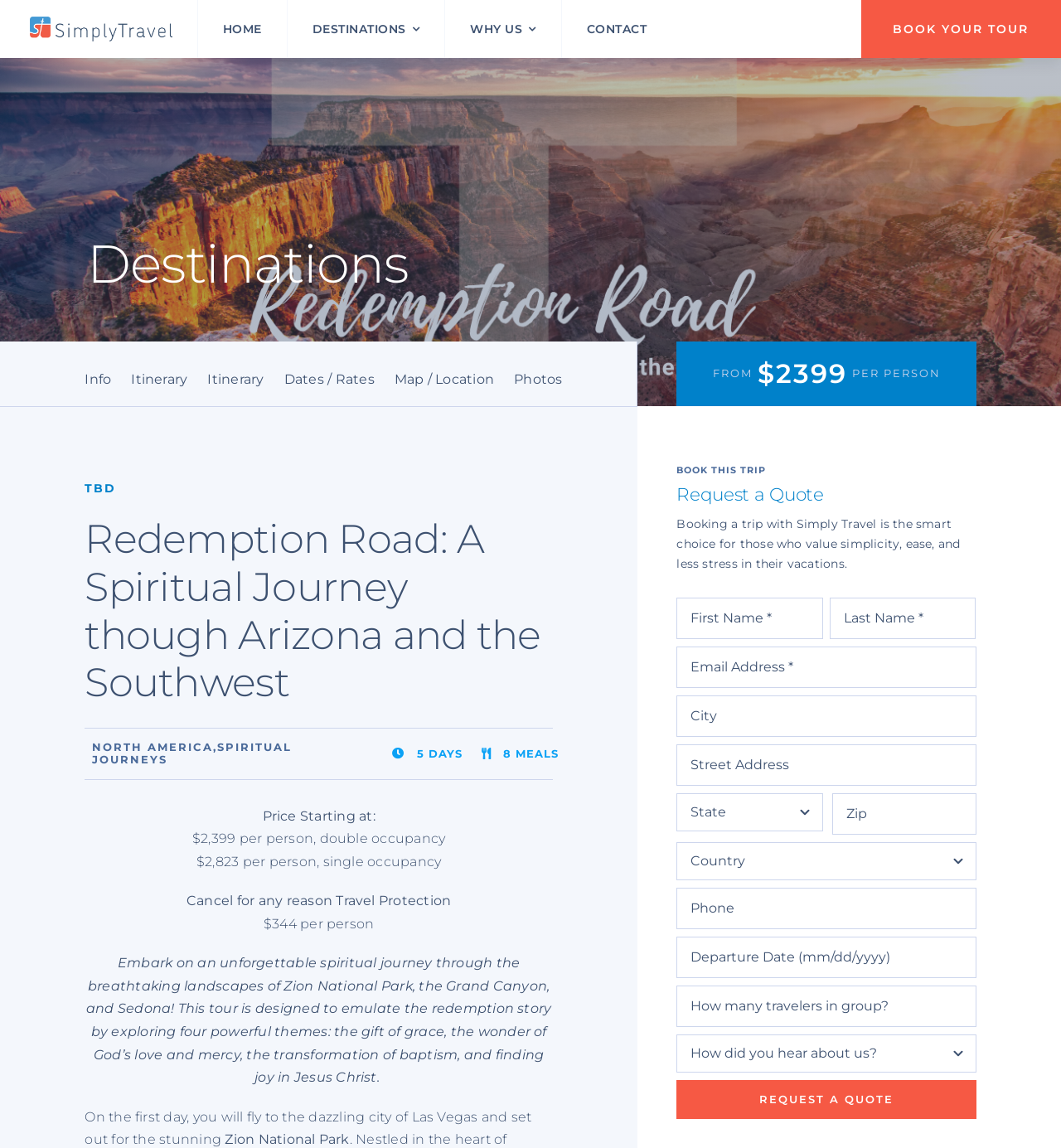Could you specify the bounding box coordinates for the clickable section to complete the following instruction: "Click on the 'REQUEST A QUOTE' button"?

[0.638, 0.941, 0.92, 0.975]